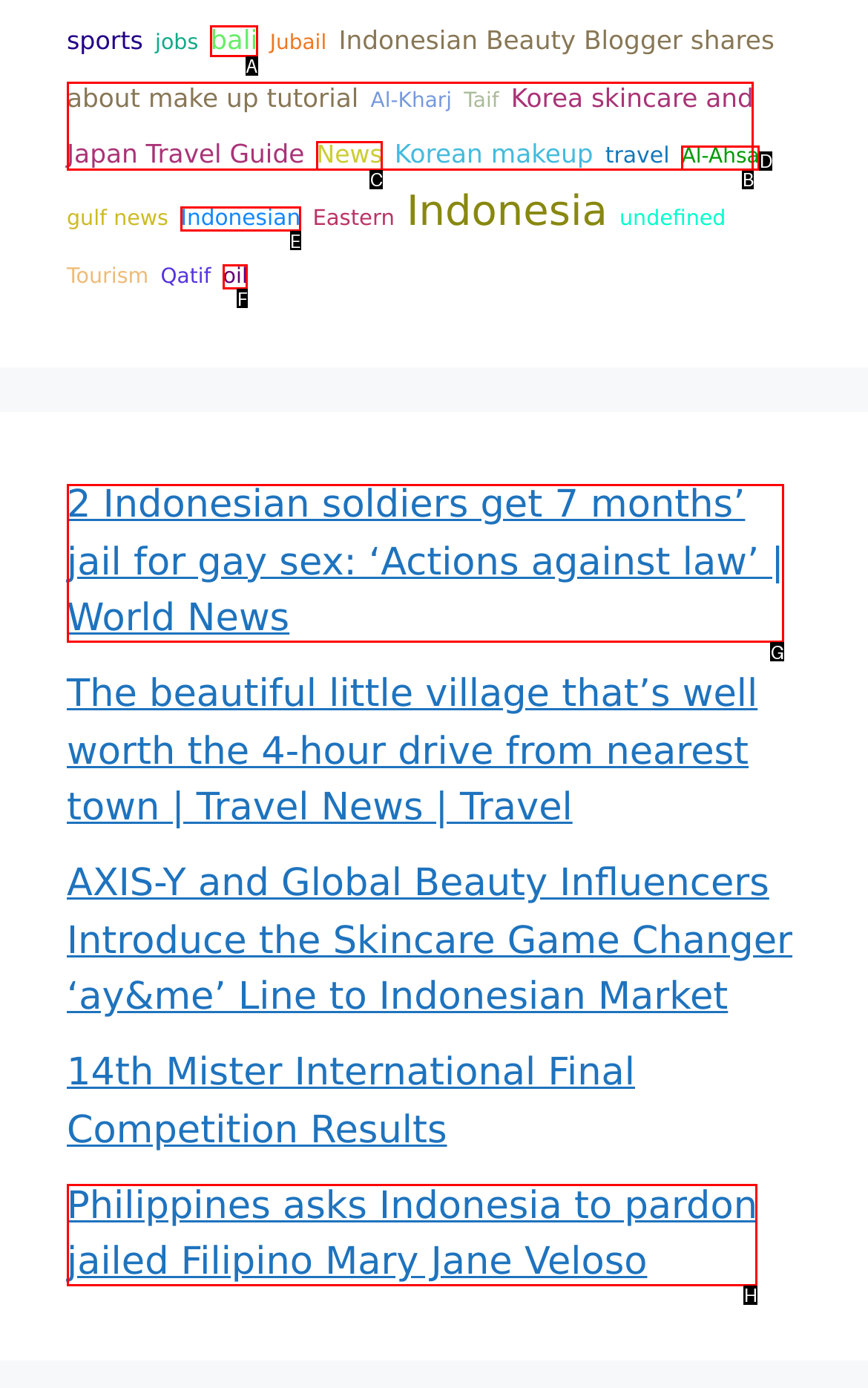Indicate which UI element needs to be clicked to fulfill the task: Write for Us
Answer with the letter of the chosen option from the available choices directly.

None